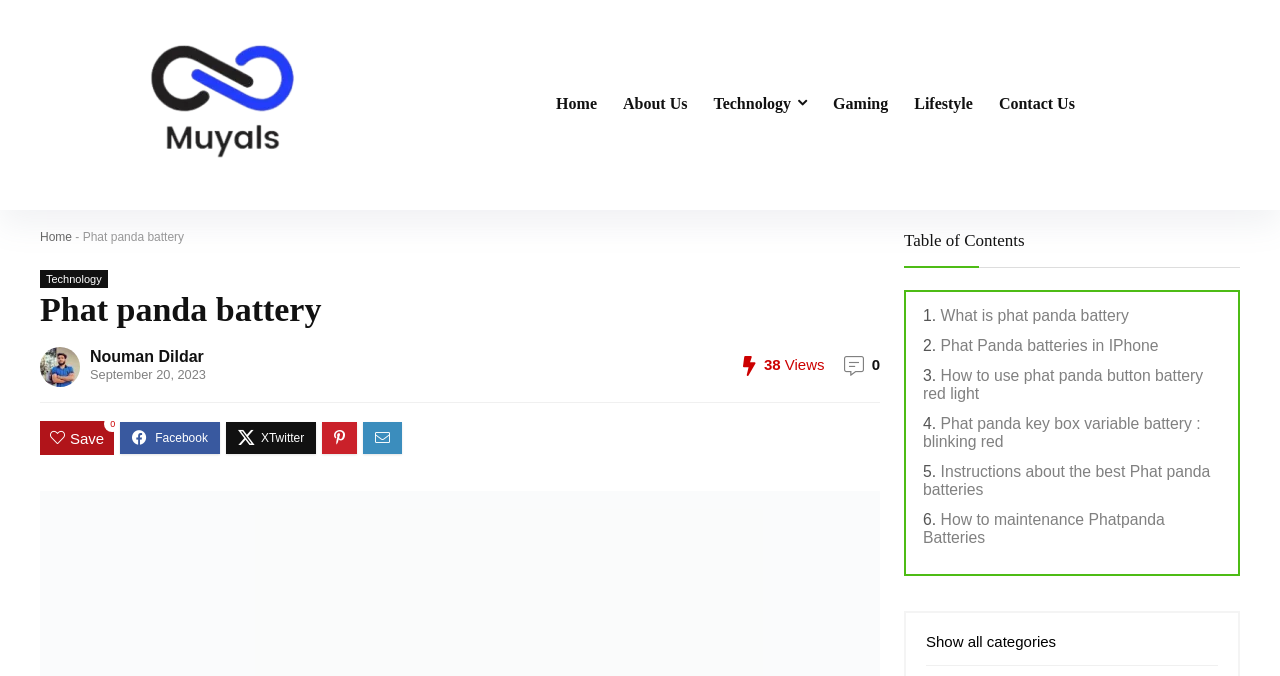Locate the bounding box coordinates of the UI element described by: "parent_node: Nouman Dildar". Provide the coordinates as four float numbers between 0 and 1, formatted as [left, top, right, bottom].

[0.031, 0.513, 0.062, 0.572]